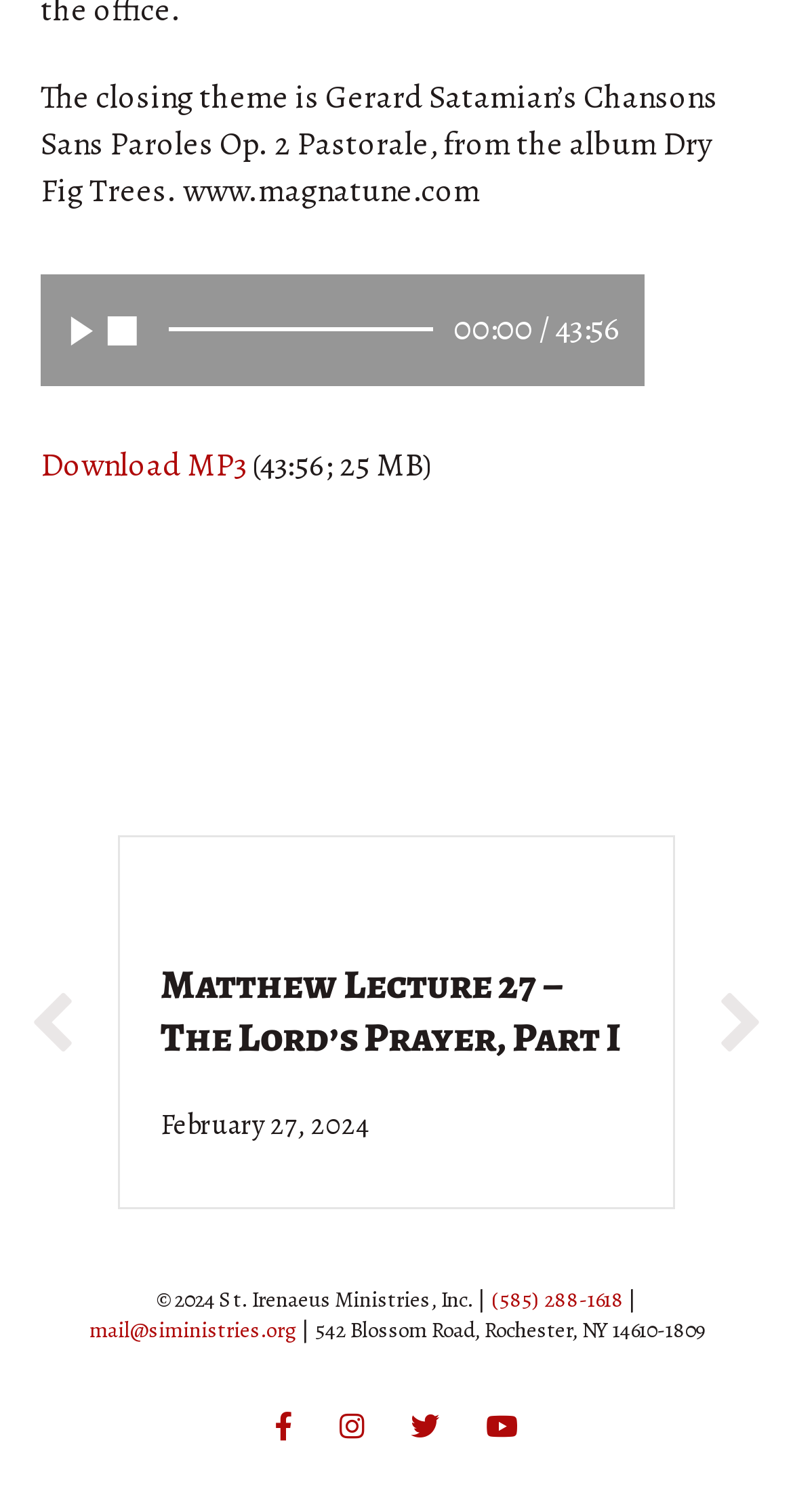Locate the bounding box coordinates of the clickable part needed for the task: "Visit the website of St. Irenaeus Ministries, Inc.".

[0.203, 0.634, 0.797, 0.704]